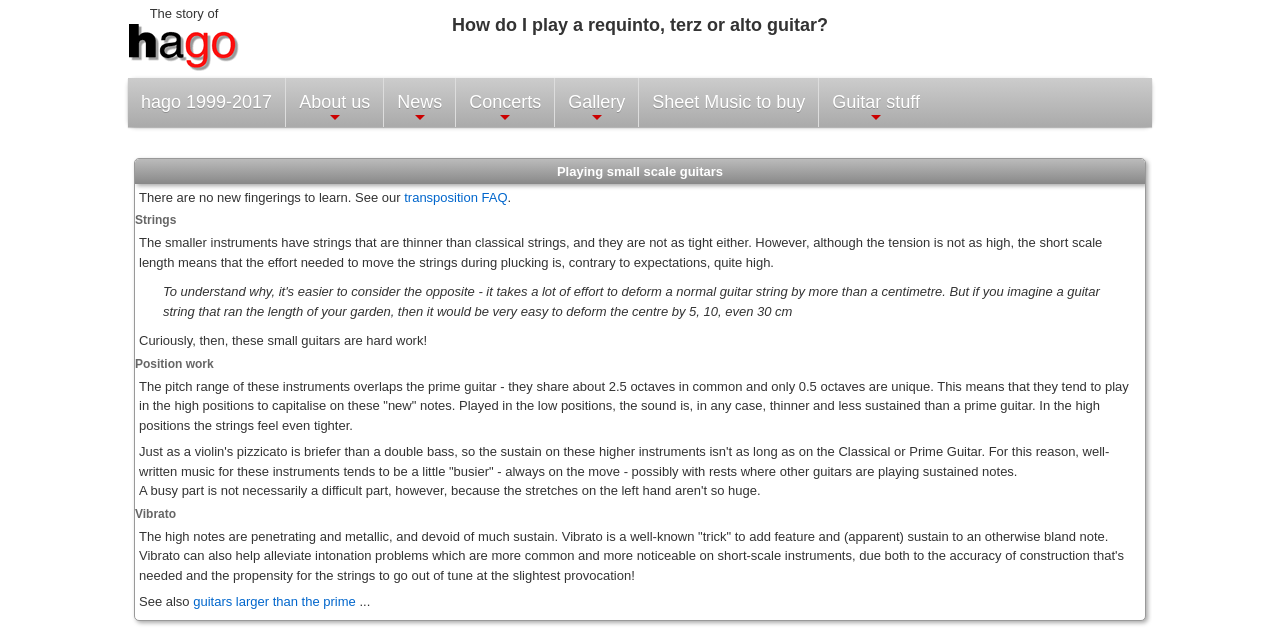What is the effect of short scale length on playing small scale guitars?
Respond with a short answer, either a single word or a phrase, based on the image.

Higher effort needed